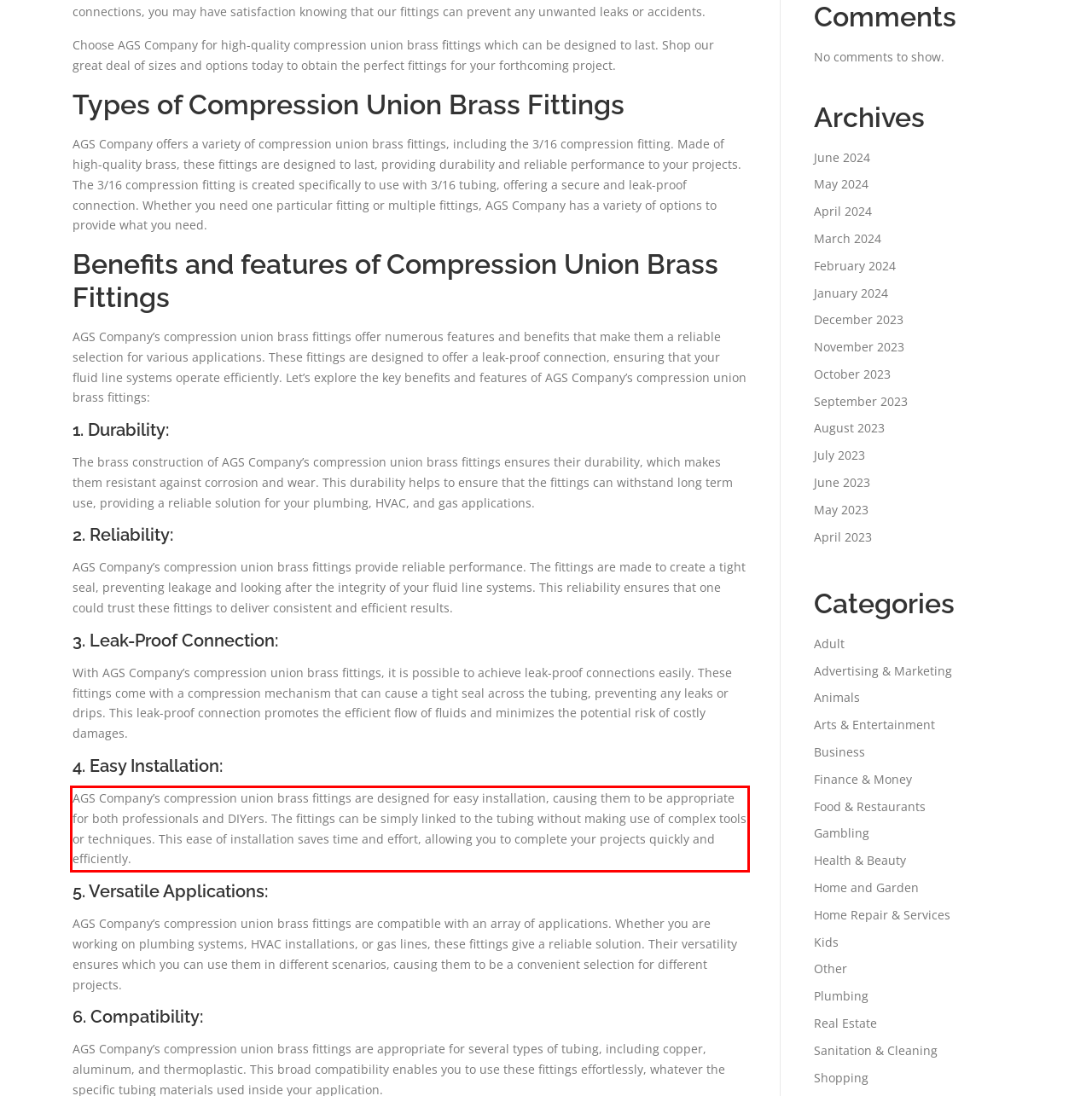Review the webpage screenshot provided, and perform OCR to extract the text from the red bounding box.

AGS Company’s compression union brass fittings are designed for easy installation, causing them to be appropriate for both professionals and DIYers. The fittings can be simply linked to the tubing without making use of complex tools or techniques. This ease of installation saves time and effort, allowing you to complete your projects quickly and efficiently.